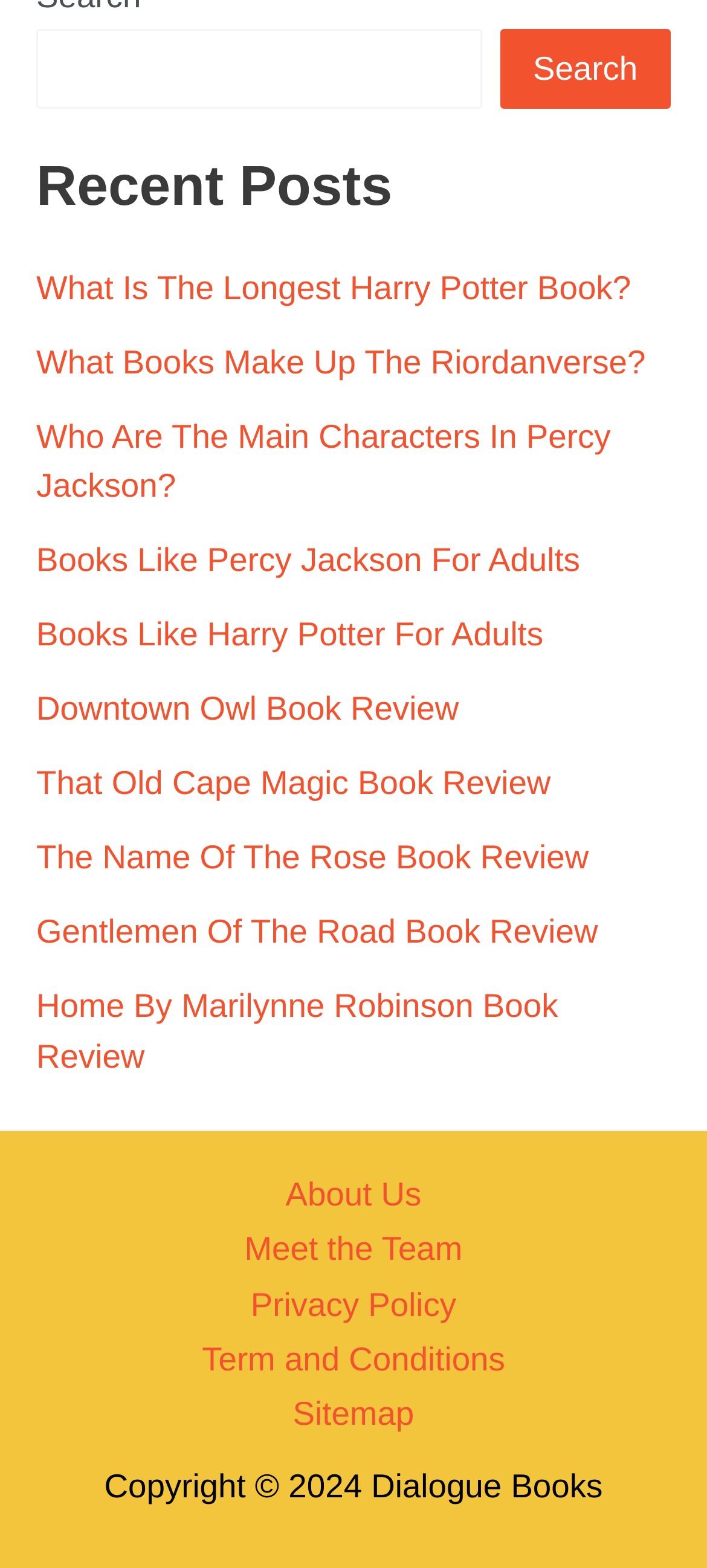How many links are under 'Recent Posts'?
Deliver a detailed and extensive answer to the question.

Under the 'Recent Posts' heading, there are 9 links to different articles or book reviews, including 'What Is The Longest Harry Potter Book?' and 'The Name Of The Rose Book Review'.